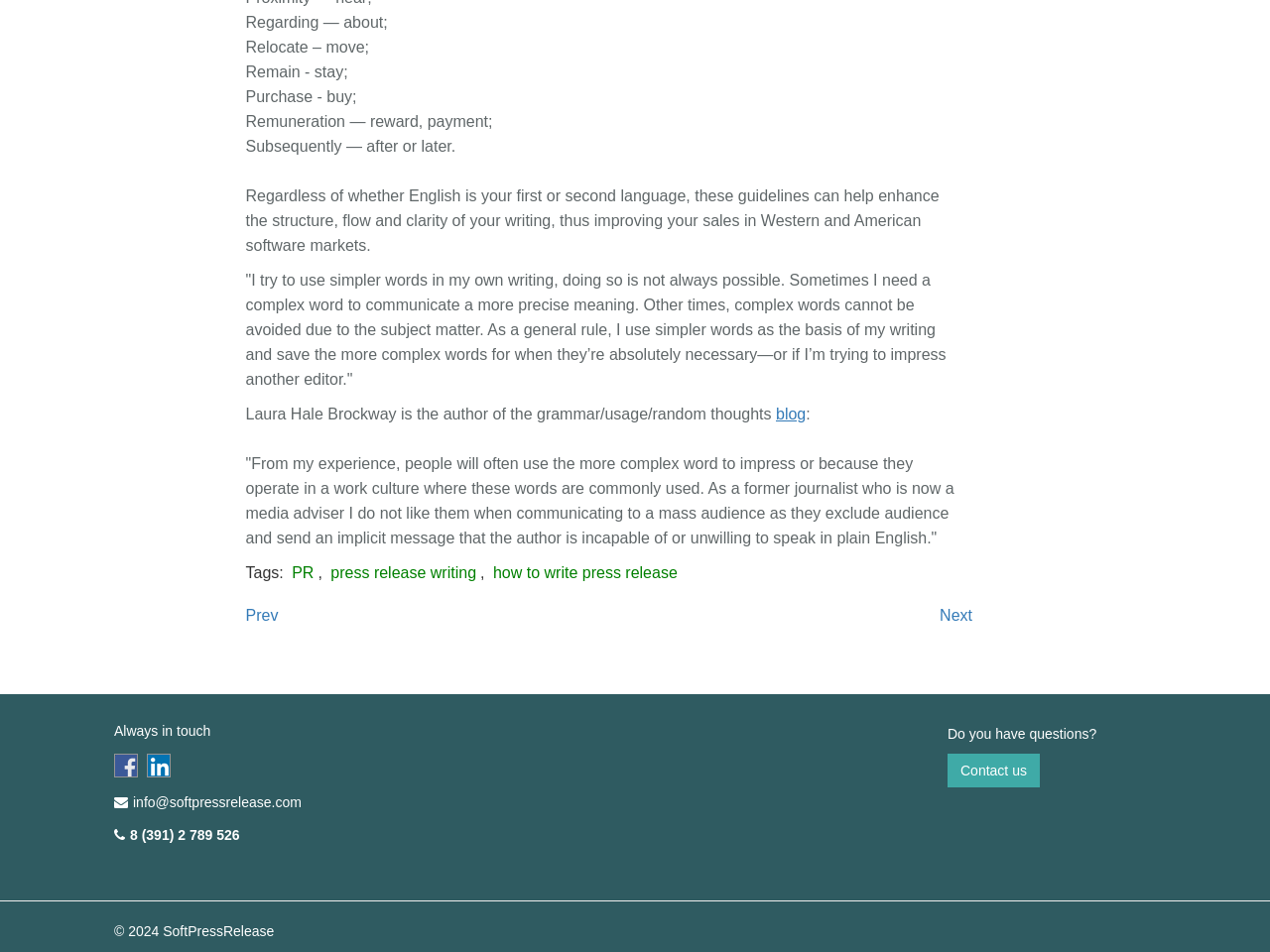Give a succinct answer to this question in a single word or phrase: 
What is the topic of the blog post?

Writing guidelines